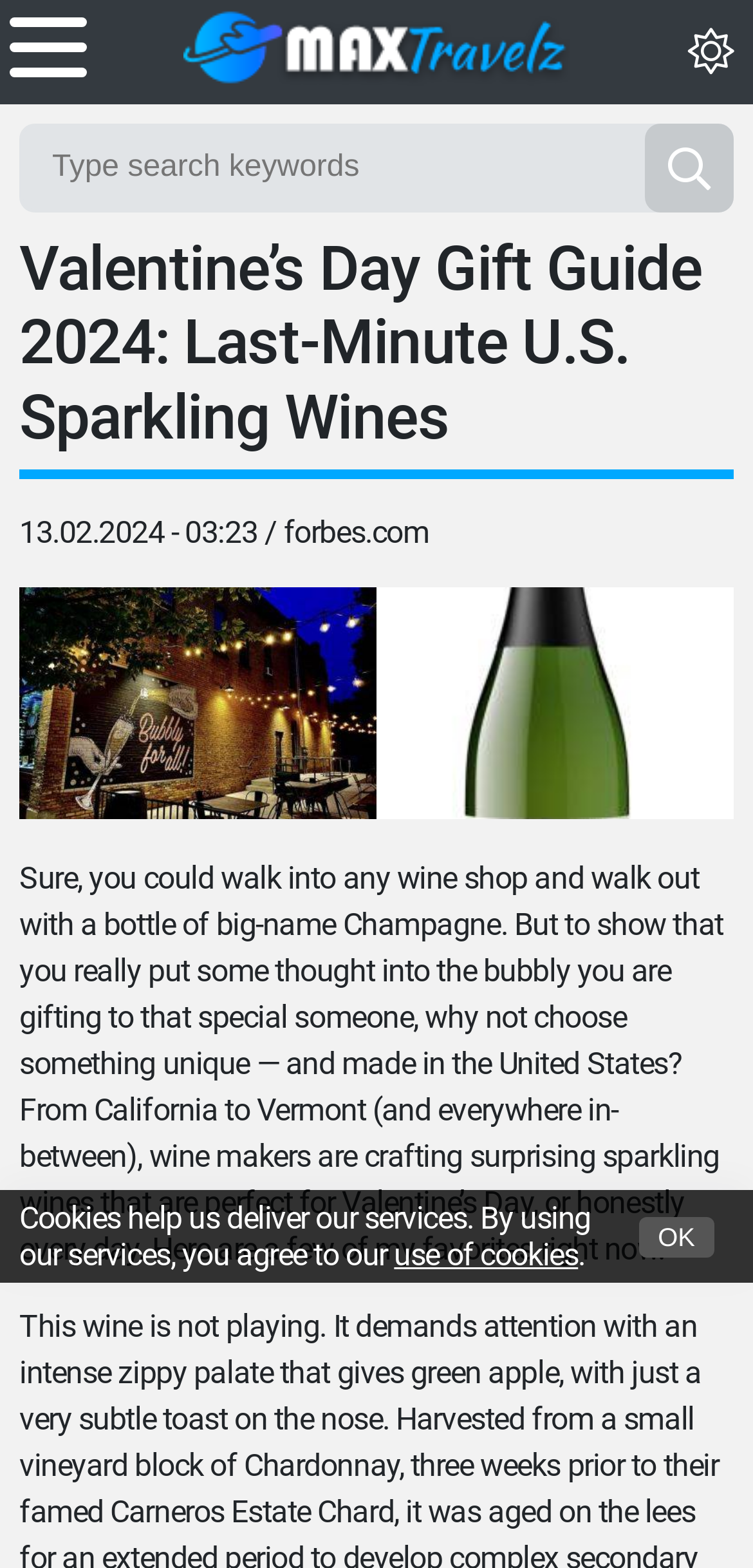Identify and provide the main heading of the webpage.

Valentine’s Day Gift Guide 2024: Last-Minute U.S. Sparkling Wines